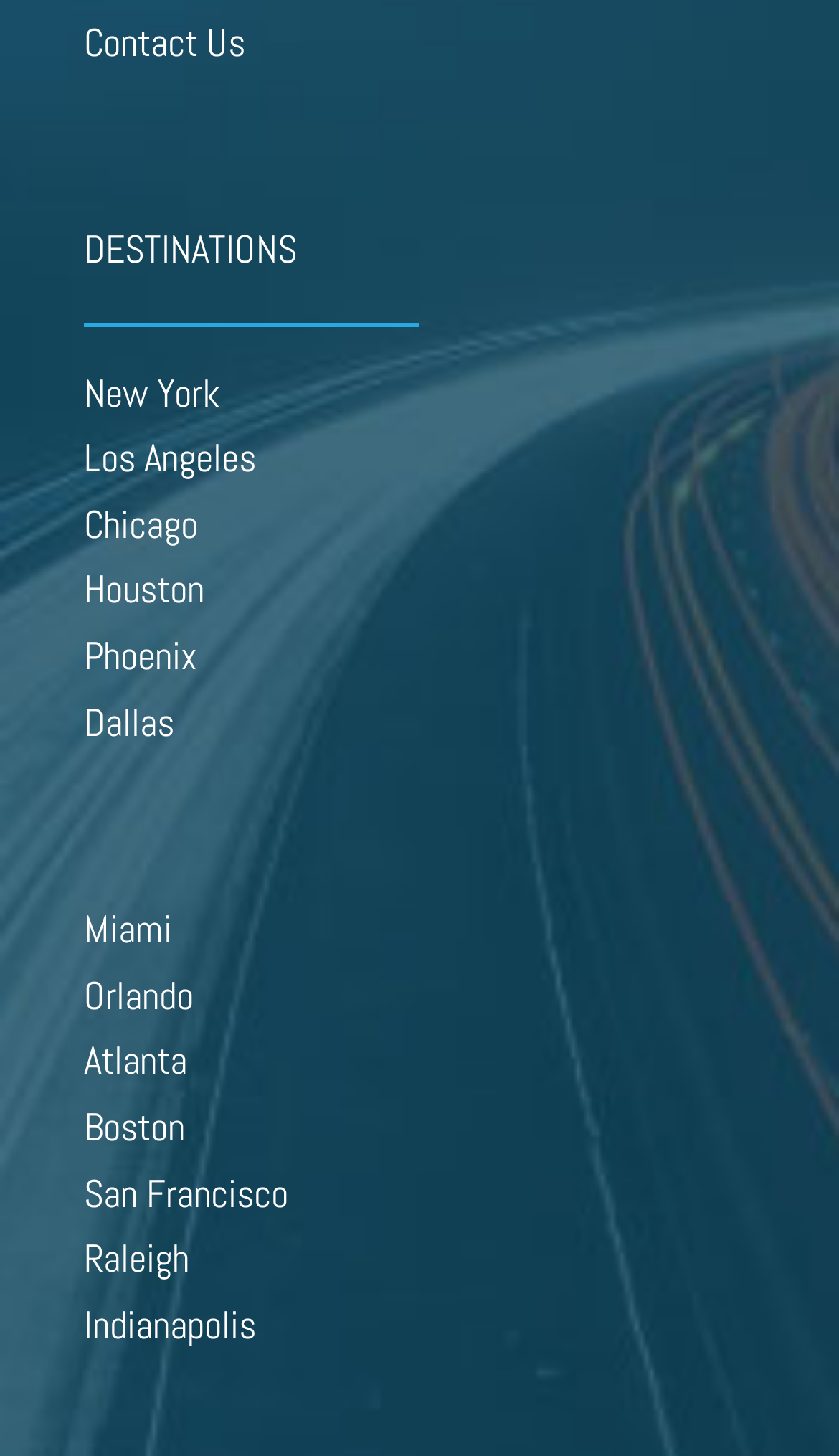Given the element description Self Help Personal Growth, identify the bounding box coordinates for the UI element on the webpage screenshot. The format should be (top-left x, top-left y, bottom-right x, bottom-right y), with values between 0 and 1.

None